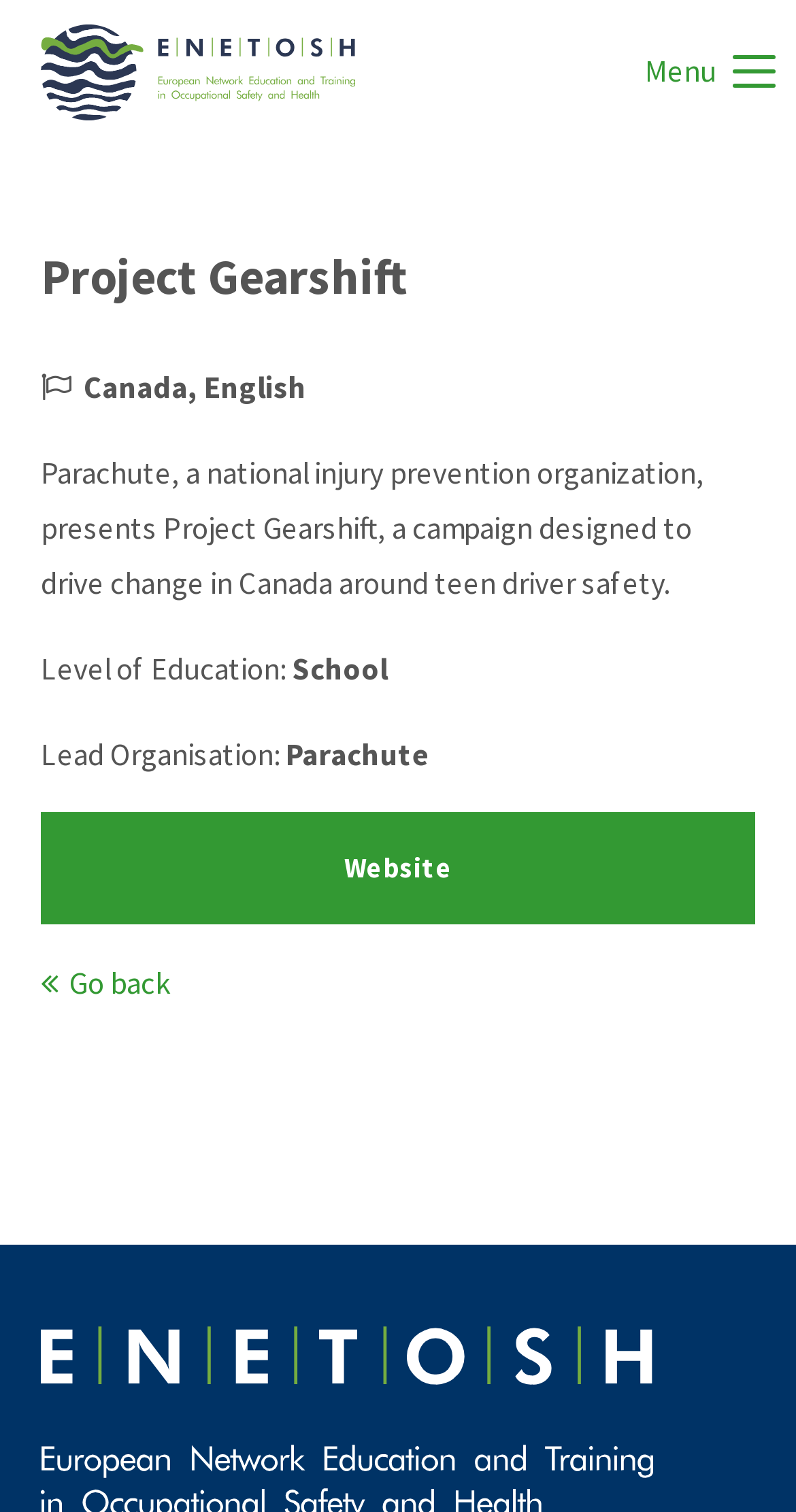Using a single word or phrase, answer the following question: 
What is the level of education mentioned on the webpage?

School